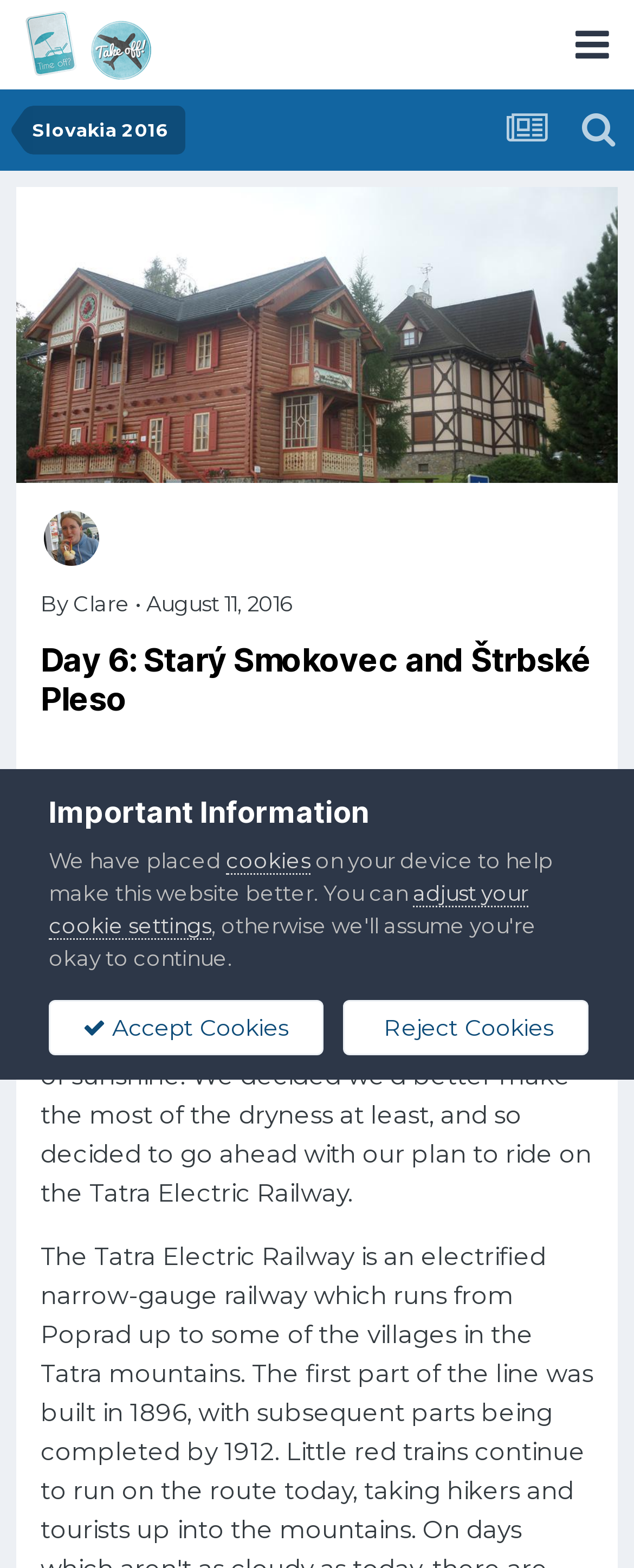Articulate a detailed summary of the webpage's content and design.

This webpage appears to be a travel blog post, specifically Day 6 of a trip to Slovakia in 2016. At the top left, there is a logo image and a link to "Time Off, Take Off", which is the title of the blog. 

To the right of the logo, there are three links: "Slovakia 2016", an empty link, and a link with a search icon. On the top right, there is a social media link with a Facebook icon.

Below the title, there is a section with the author's name, "Clare", accompanied by a small image, and a timestamp indicating the post was published on August 11, 2016.

The main content of the post is headed by "Day 6: Starý Smokovec and Štrbské Pleso", which spans almost the entire width of the page. 

Further down, there is a section titled "Important Information" that discusses the use of cookies on the website. This section contains a paragraph of text and two links: "cookies" and "adjust your cookie settings". Below this, there are two buttons: "Accept Cookies" and "Reject Cookies".